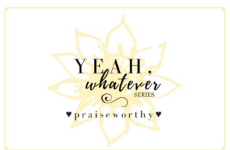Is the border of the design subtle?
Can you provide a detailed and comprehensive answer to the question?

The caption describes the border of the design as 'subtle', which suggests that it is not prominent or overpowering, but rather adds a touch of elegance to the overall design.